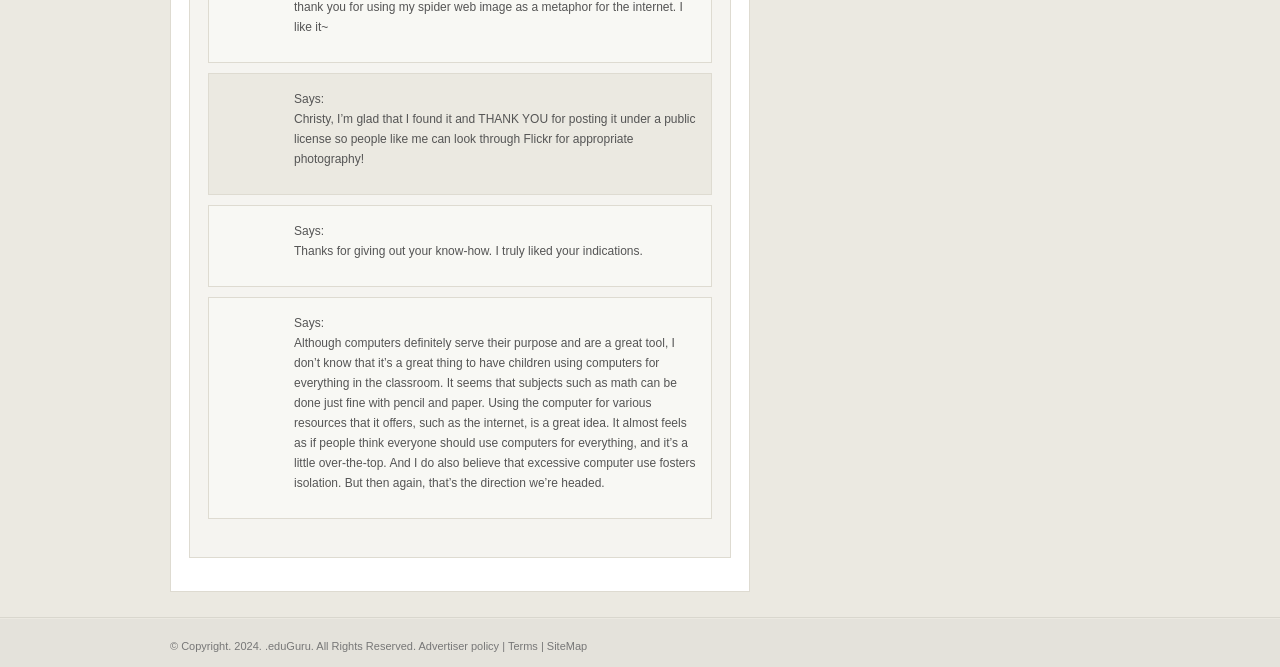Please provide the bounding box coordinates in the format (top-left x, top-left y, bottom-right x, bottom-right y). Remember, all values are floating point numbers between 0 and 1. What is the bounding box coordinate of the region described as: SiteMap

[0.427, 0.96, 0.459, 0.978]